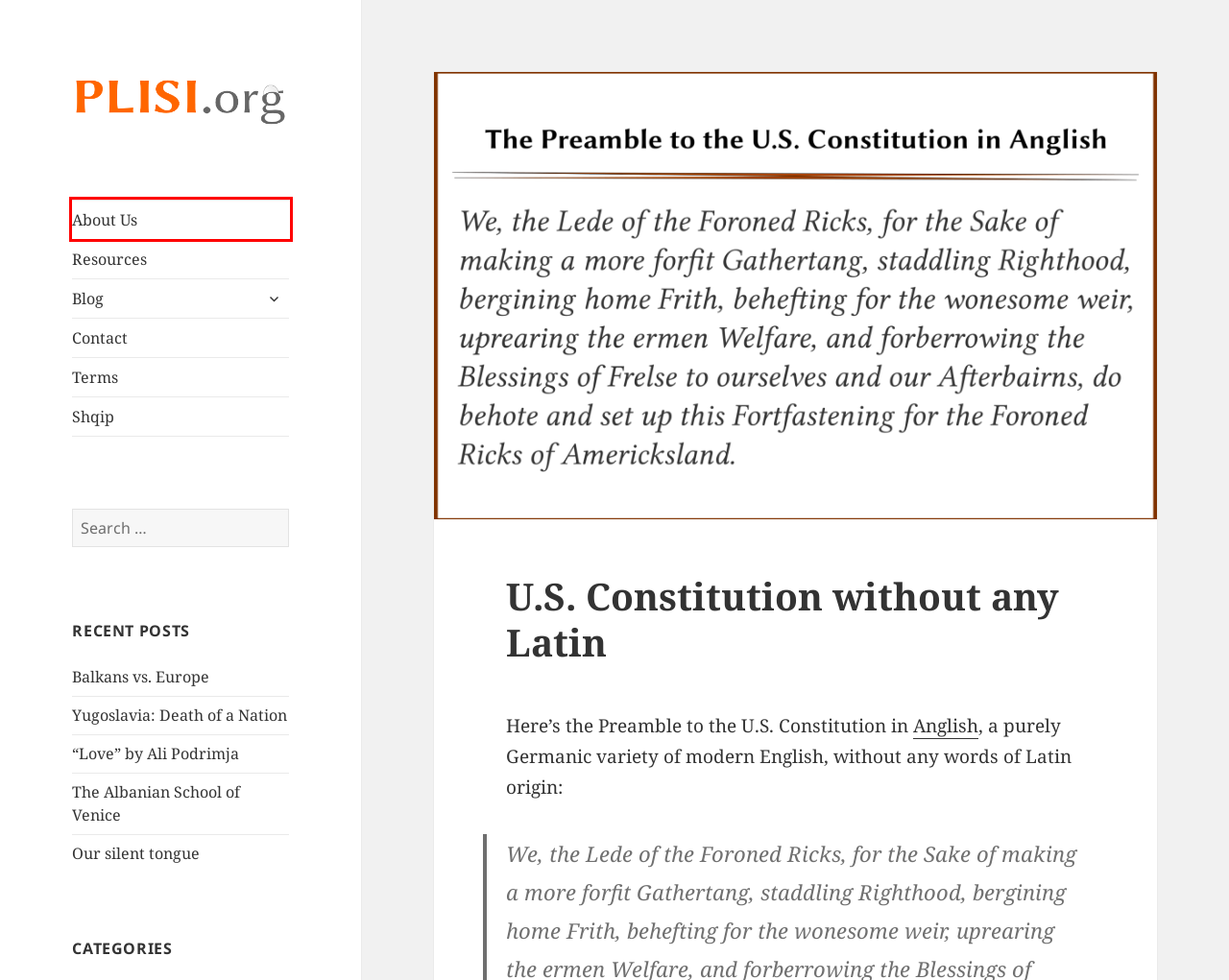View the screenshot of the webpage containing a red bounding box around a UI element. Select the most fitting webpage description for the new page shown after the element in the red bounding box is clicked. Here are the candidates:
A. The Albanian School of Venice
B. About Us • Plisi English
C. Plisi English • Hat worn by free men
D. Yugoslavia: Death of a Nation
E. Terms of Use and Privacy • Plisi English
F. Plisi.org • qeshqip
G. Resources • Plisi English
H. "Love" by Ali Podrimja

B